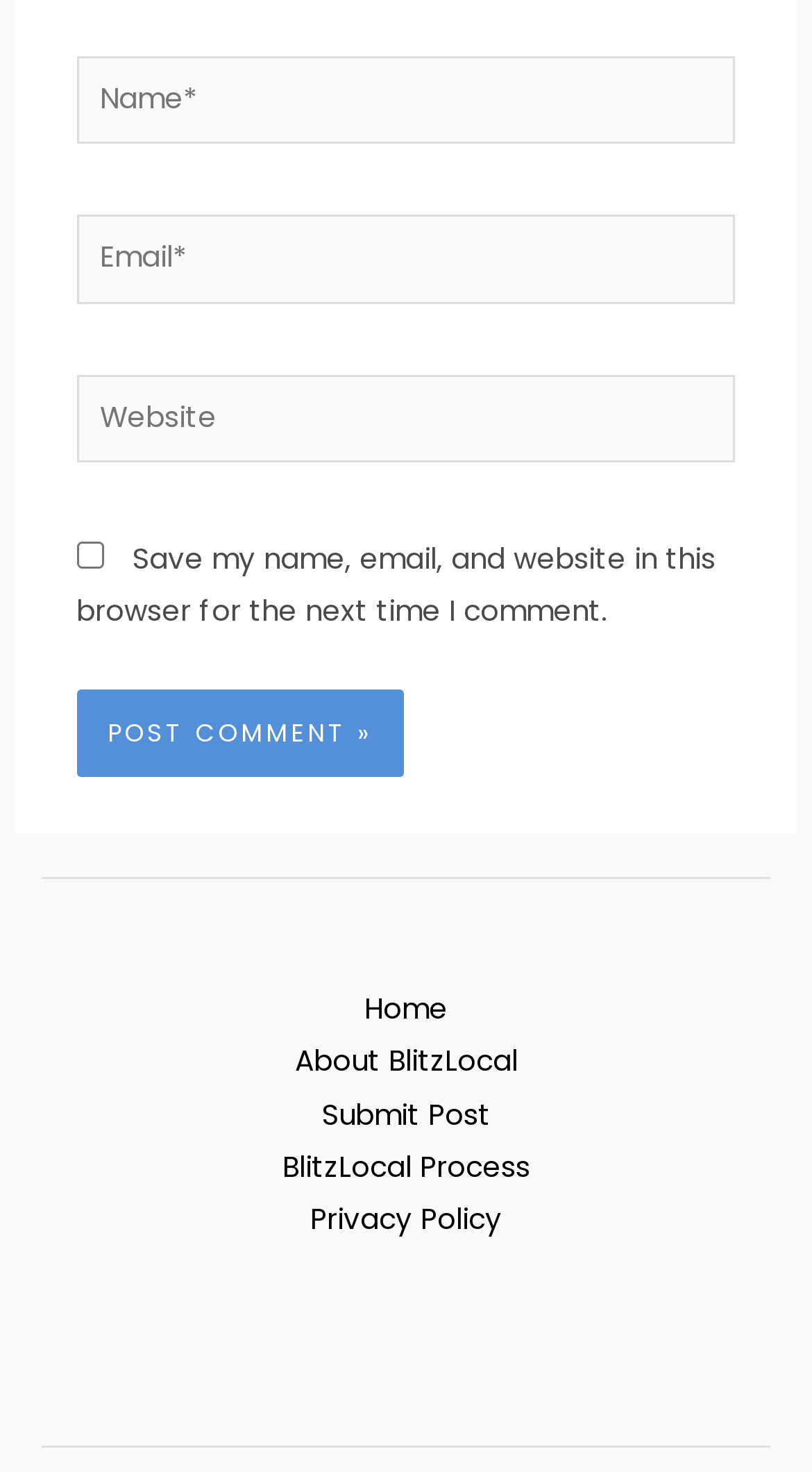Find the bounding box coordinates for the area you need to click to carry out the instruction: "View the 'Crash Test' project". The coordinates should be four float numbers between 0 and 1, indicated as [left, top, right, bottom].

None